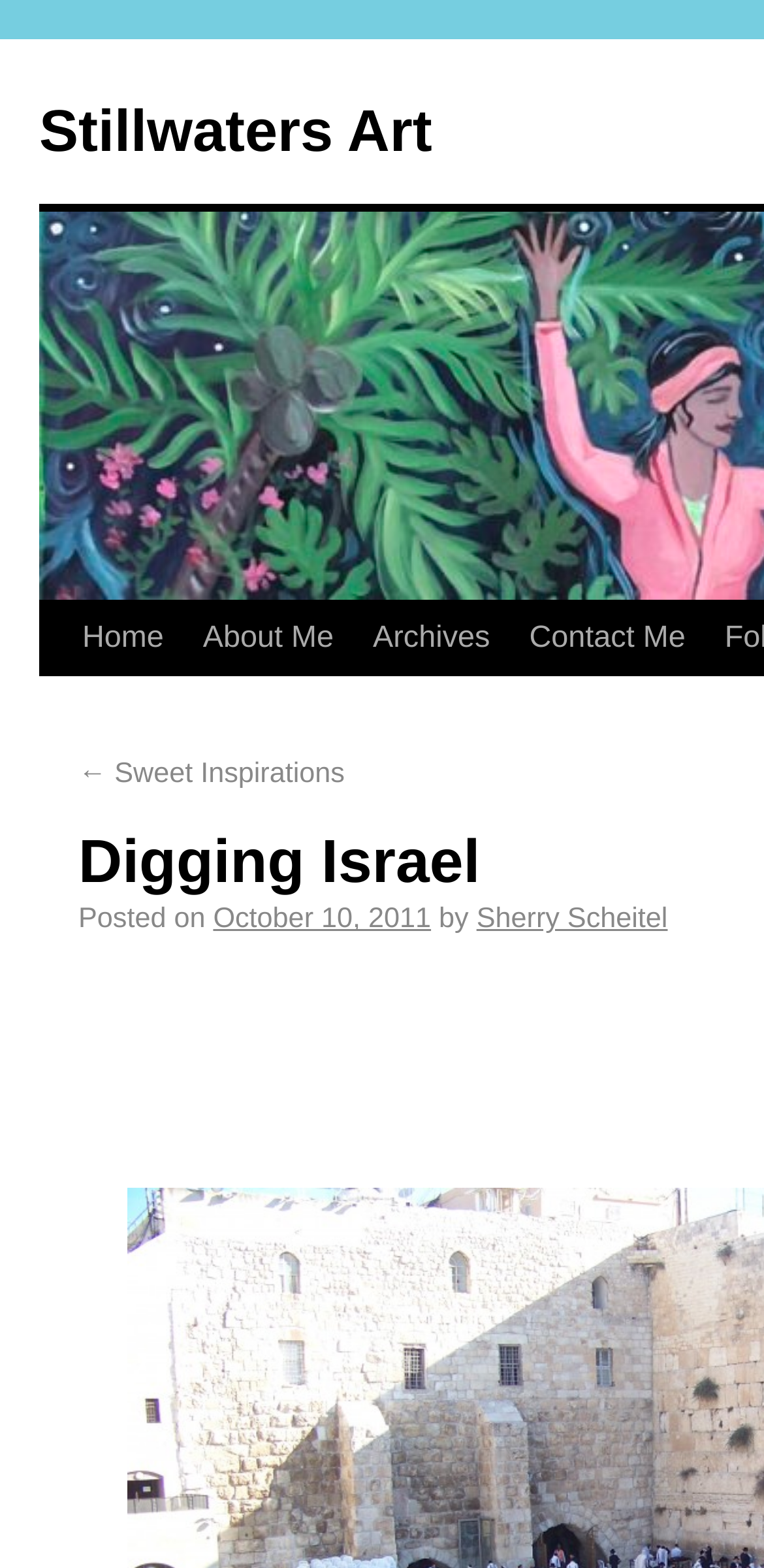Identify the bounding box coordinates for the UI element described as follows: "Archives". Ensure the coordinates are four float numbers between 0 and 1, formatted as [left, top, right, bottom].

[0.416, 0.384, 0.595, 0.431]